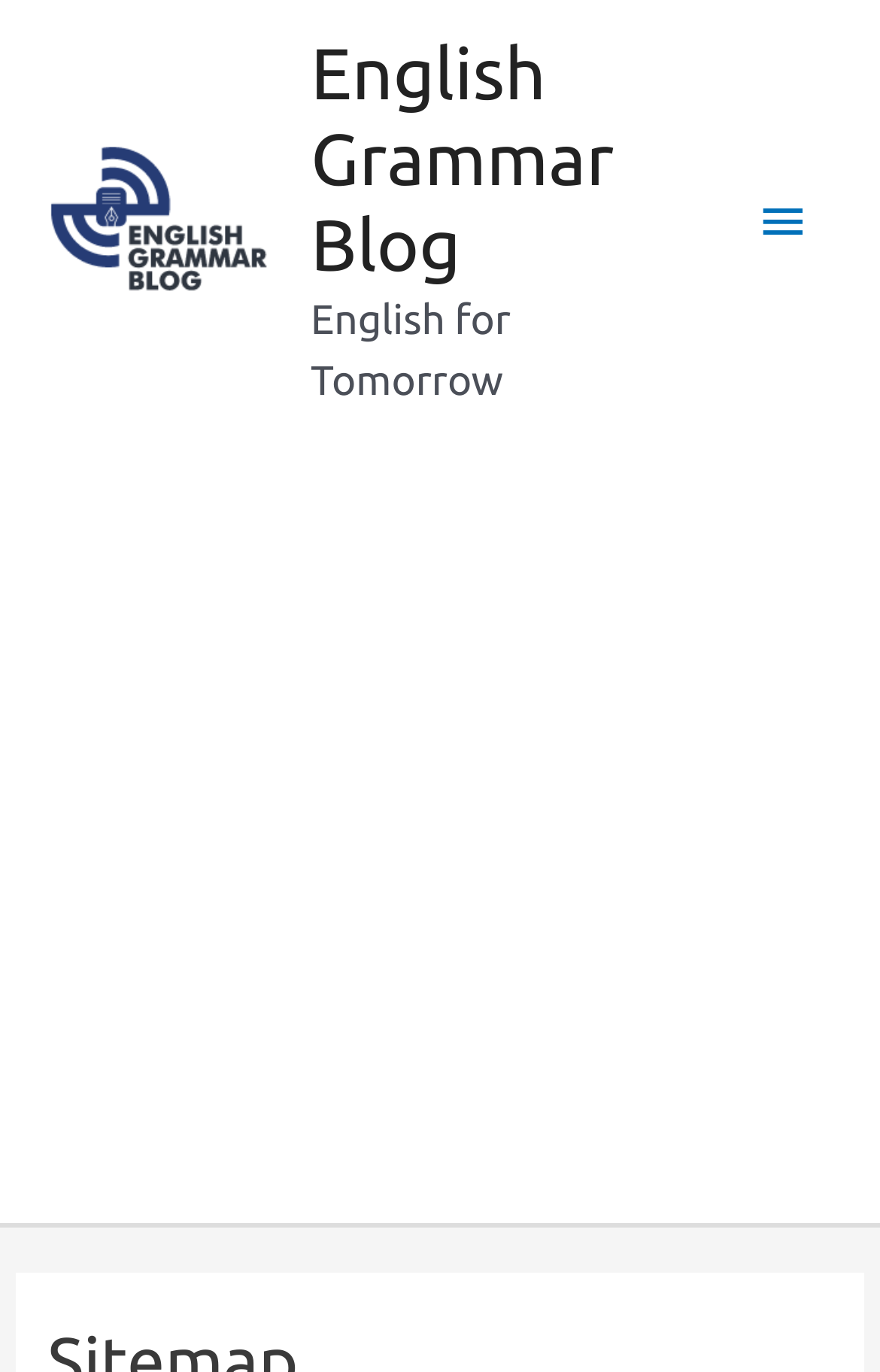How many links are present on the webpage?
Please give a detailed and elaborate answer to the question.

The number of links on the webpage can be determined by counting the link elements, which are two in this case, both with the text 'English Grammar Blog'.